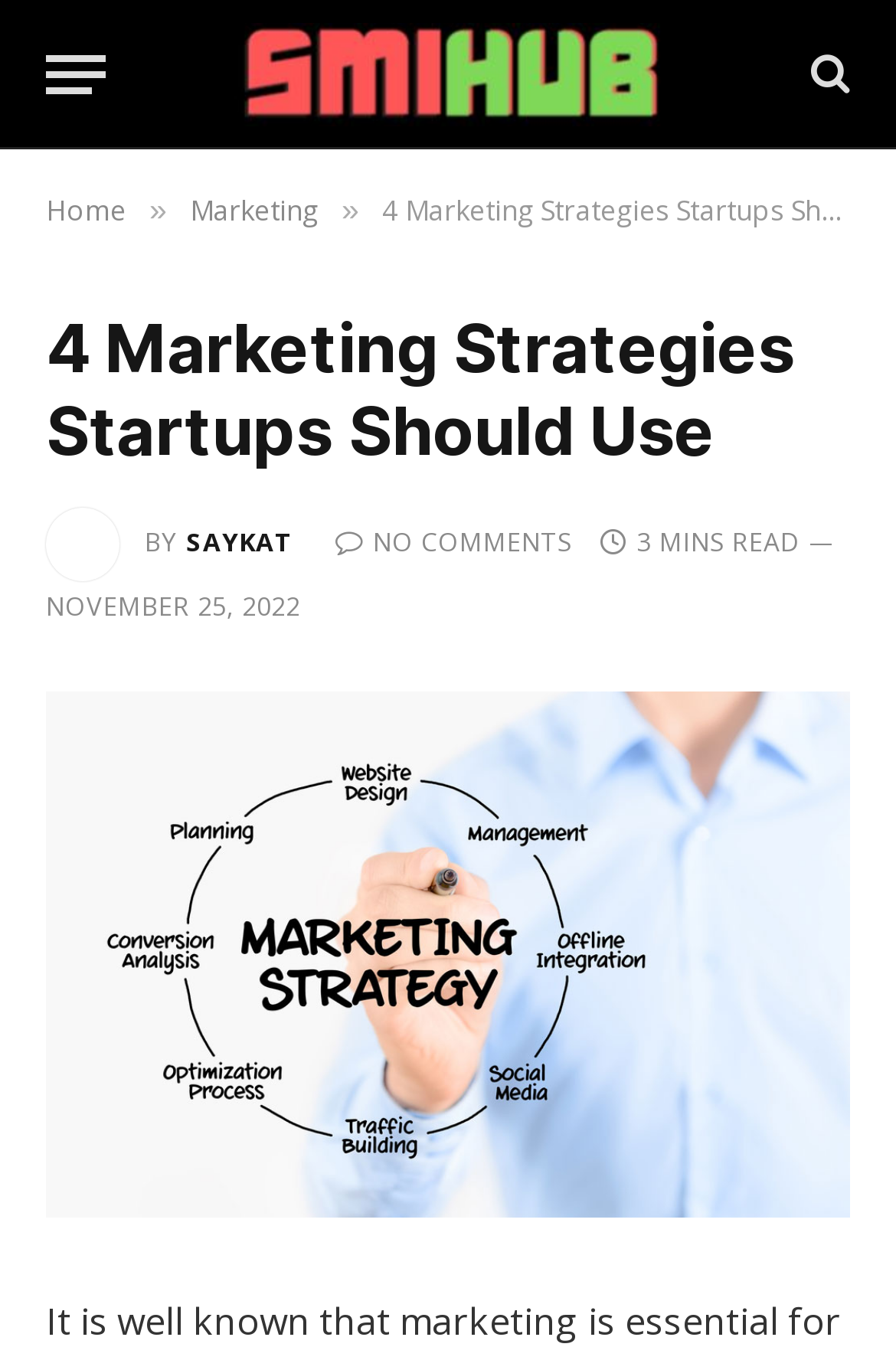Using the description: "Marketing", determine the UI element's bounding box coordinates. Ensure the coordinates are in the format of four float numbers between 0 and 1, i.e., [left, top, right, bottom].

[0.212, 0.142, 0.355, 0.171]